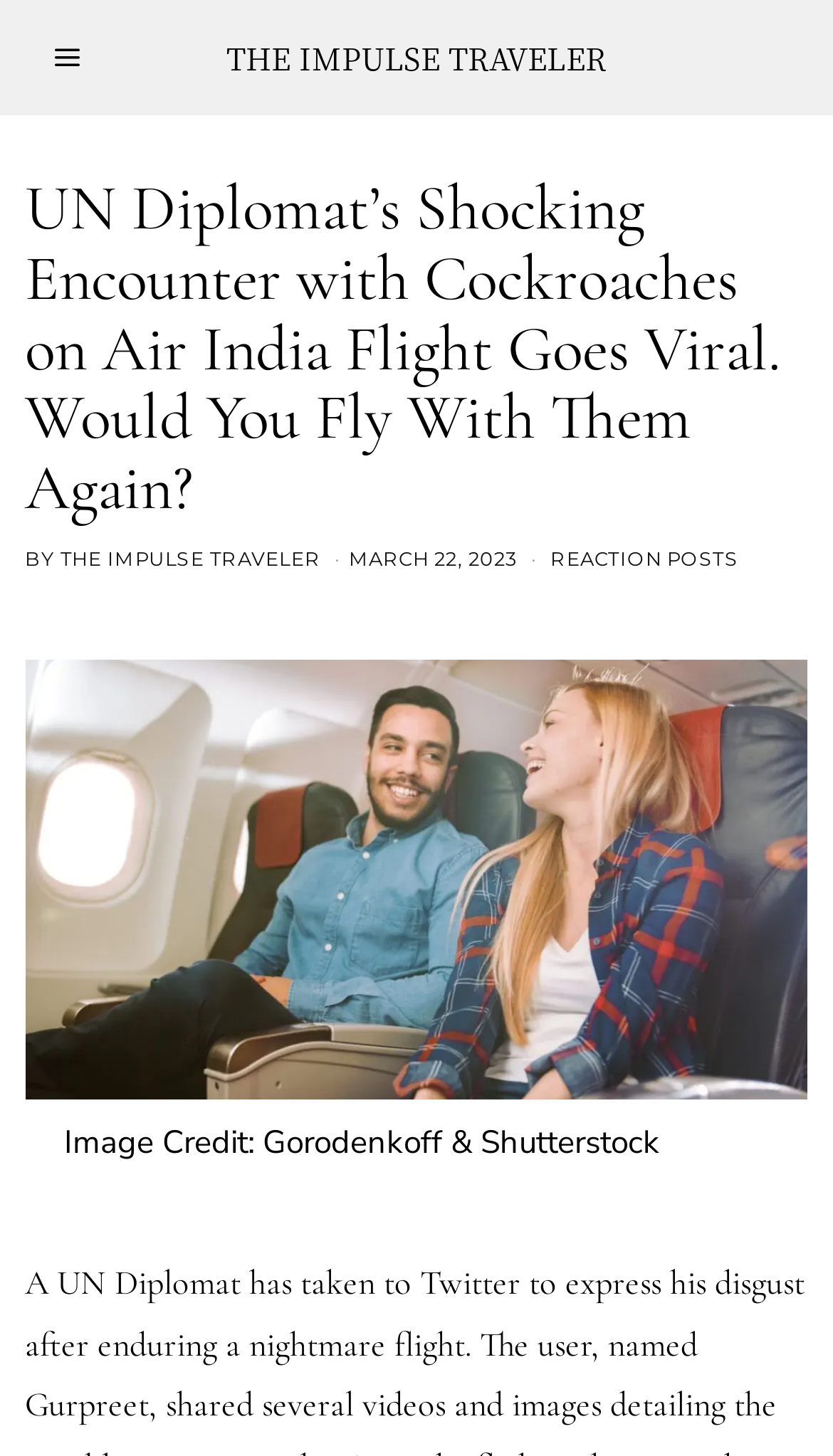Locate the bounding box coordinates of the area to click to fulfill this instruction: "View the image of the man and woman on the plane". The bounding box should be presented as four float numbers between 0 and 1, in the order [left, top, right, bottom].

[0.03, 0.453, 0.97, 0.755]